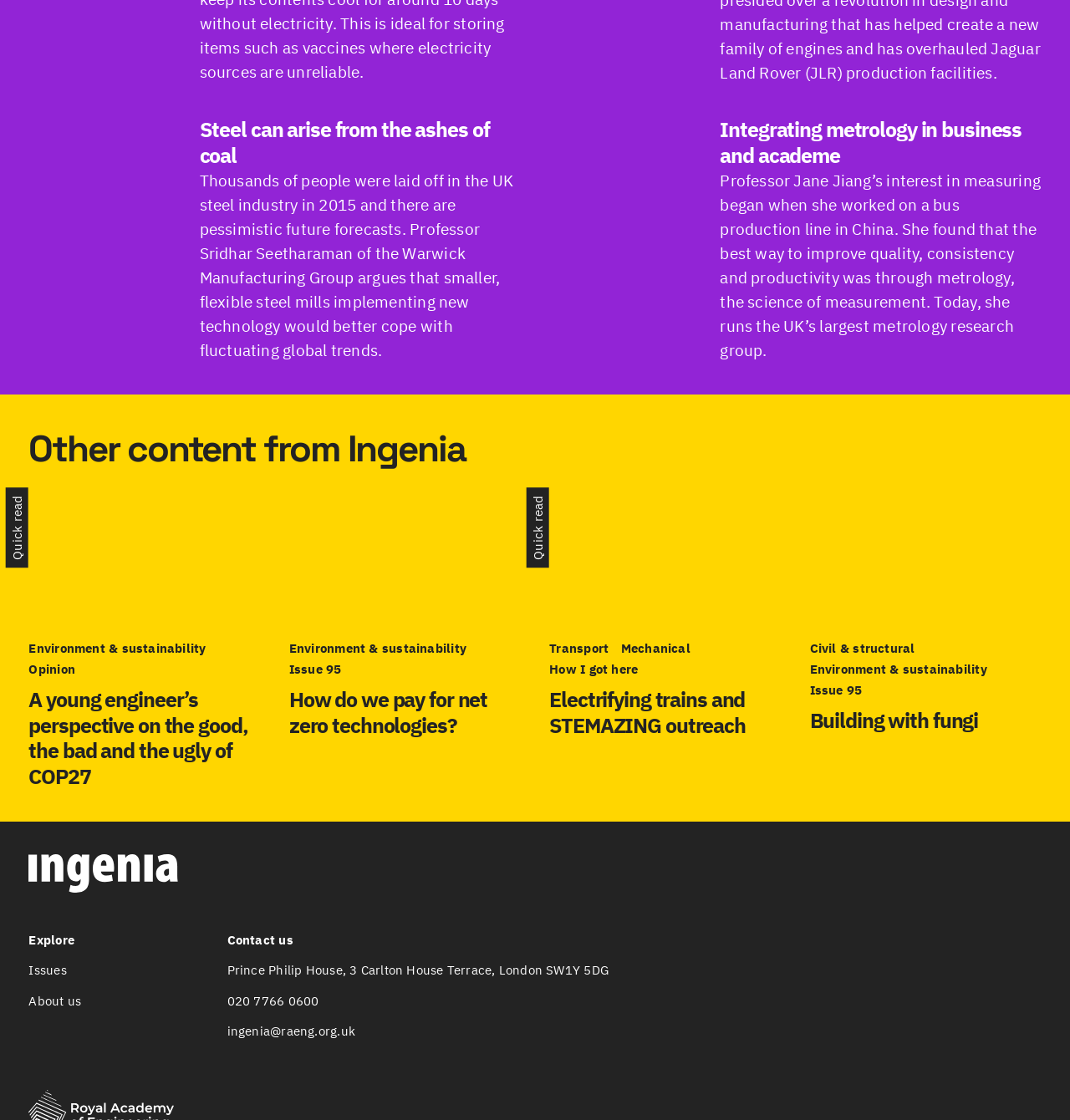Identify the bounding box of the UI component described as: "parent_node: Explore title="Home"".

[0.027, 0.762, 0.167, 0.788]